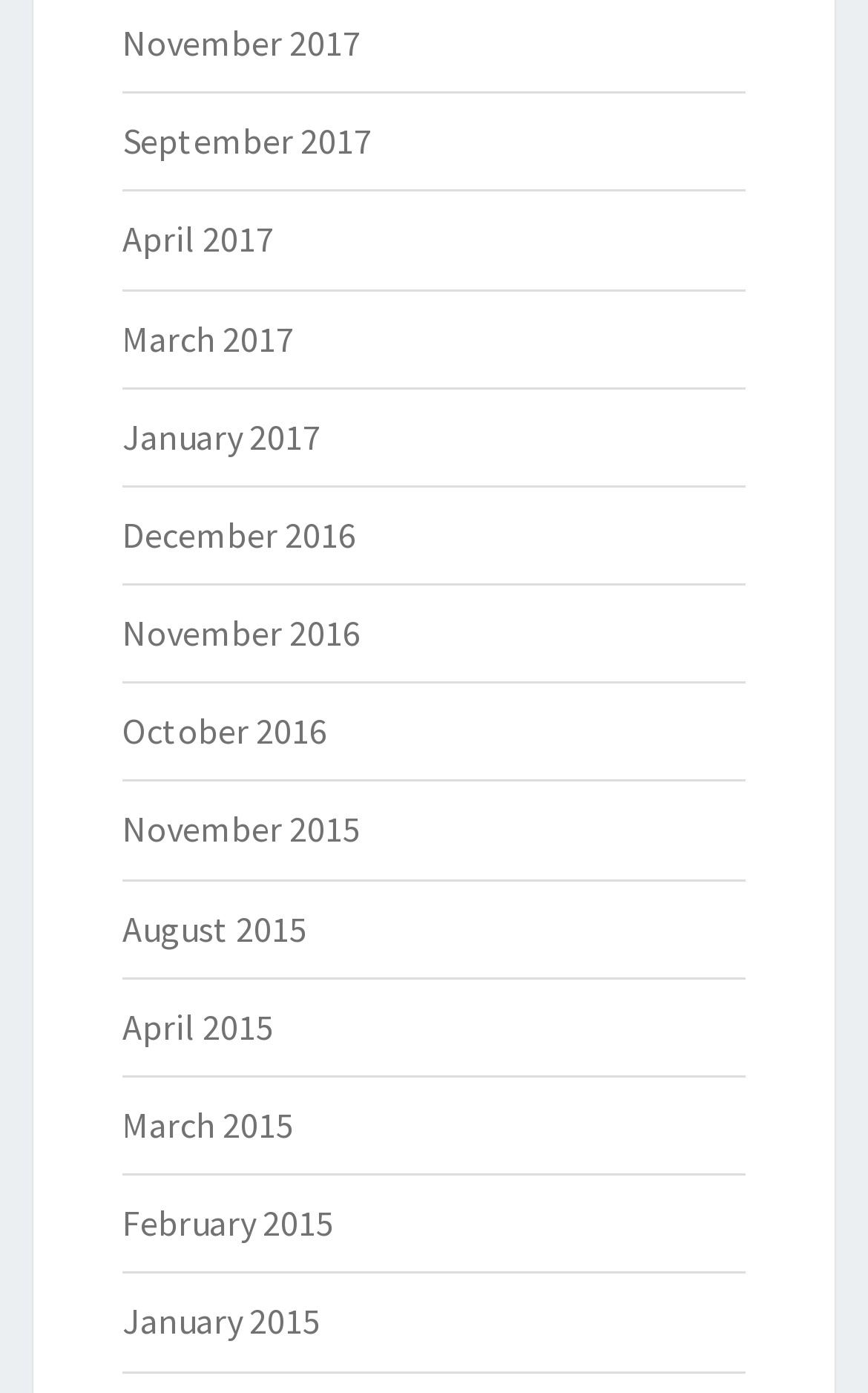Please answer the following question using a single word or phrase: 
How many links are available on this webpage?

16